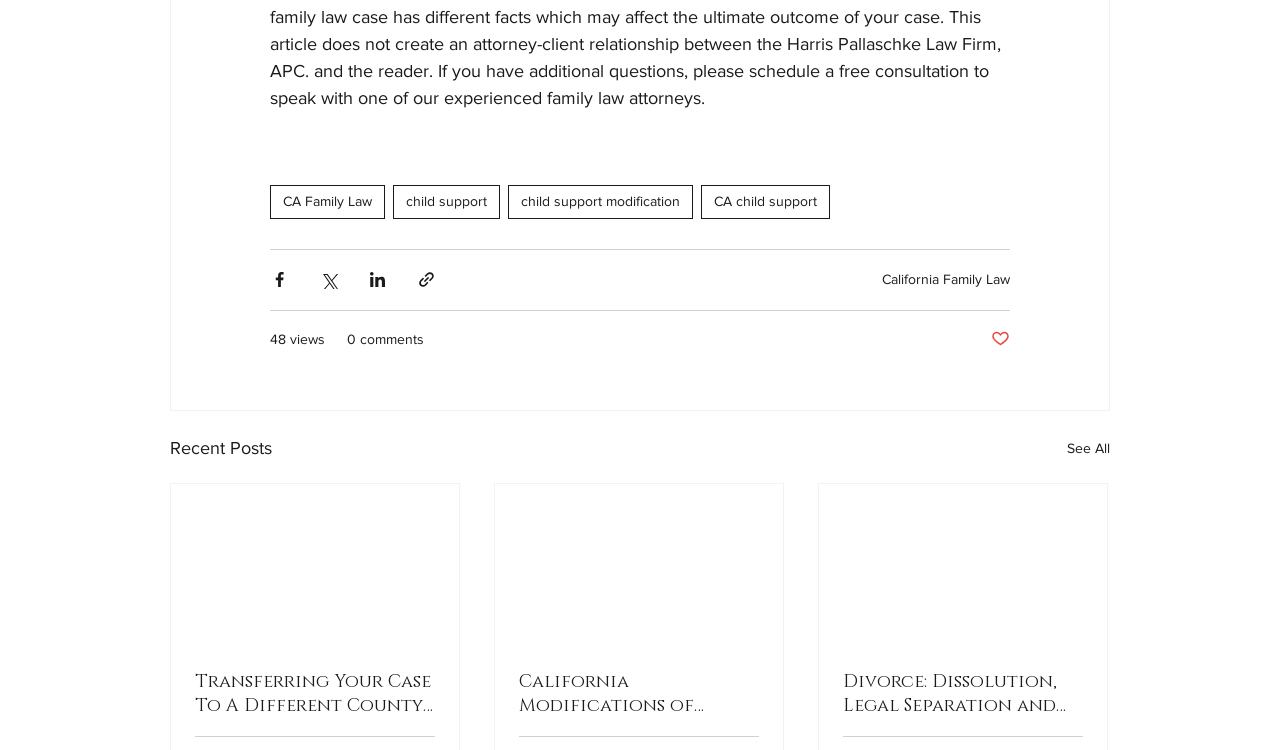Find the bounding box coordinates of the area that needs to be clicked in order to achieve the following instruction: "Read about Transferring Your Case To A Different County or State". The coordinates should be specified as four float numbers between 0 and 1, i.e., [left, top, right, bottom].

[0.152, 0.893, 0.34, 0.957]